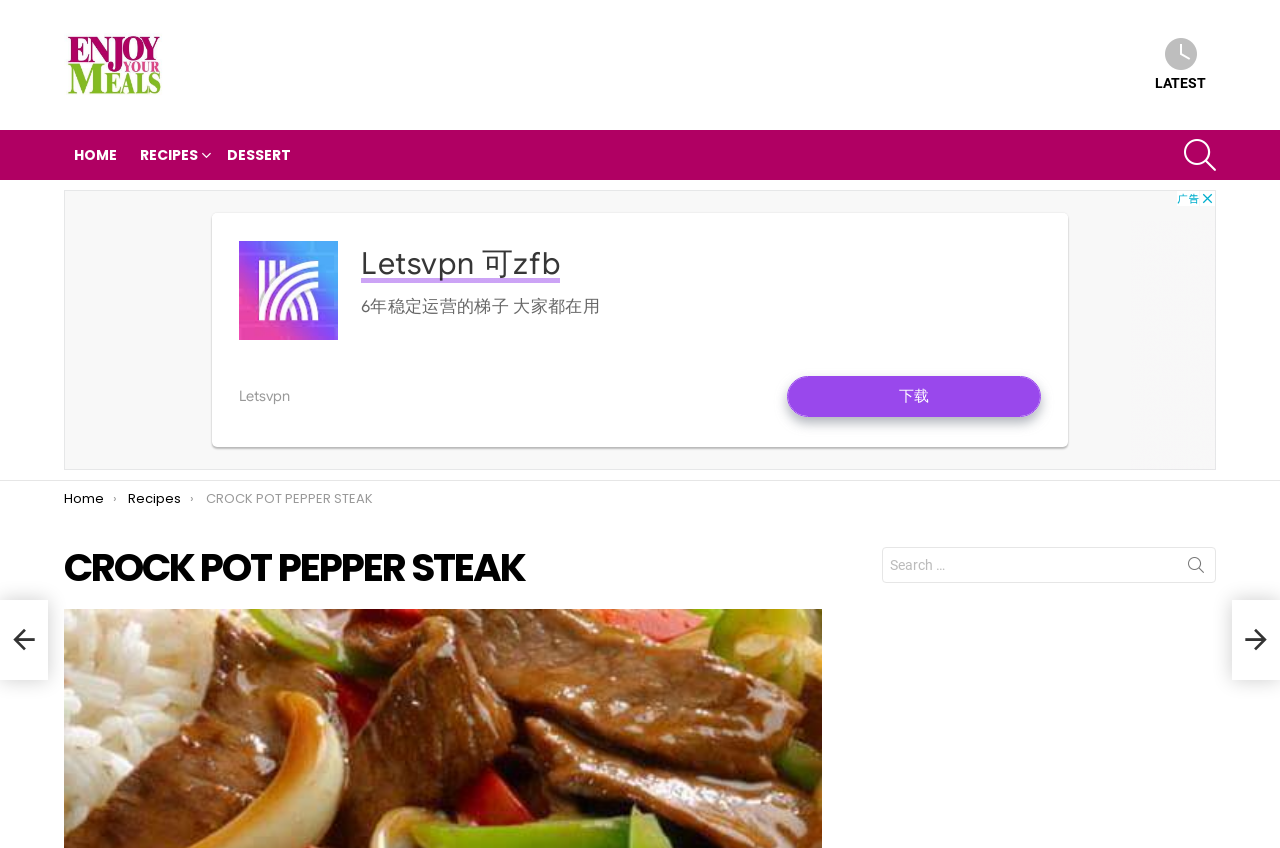Please indicate the bounding box coordinates for the clickable area to complete the following task: "go to home page". The coordinates should be specified as four float numbers between 0 and 1, i.e., [left, top, right, bottom].

[0.05, 0.165, 0.099, 0.2]